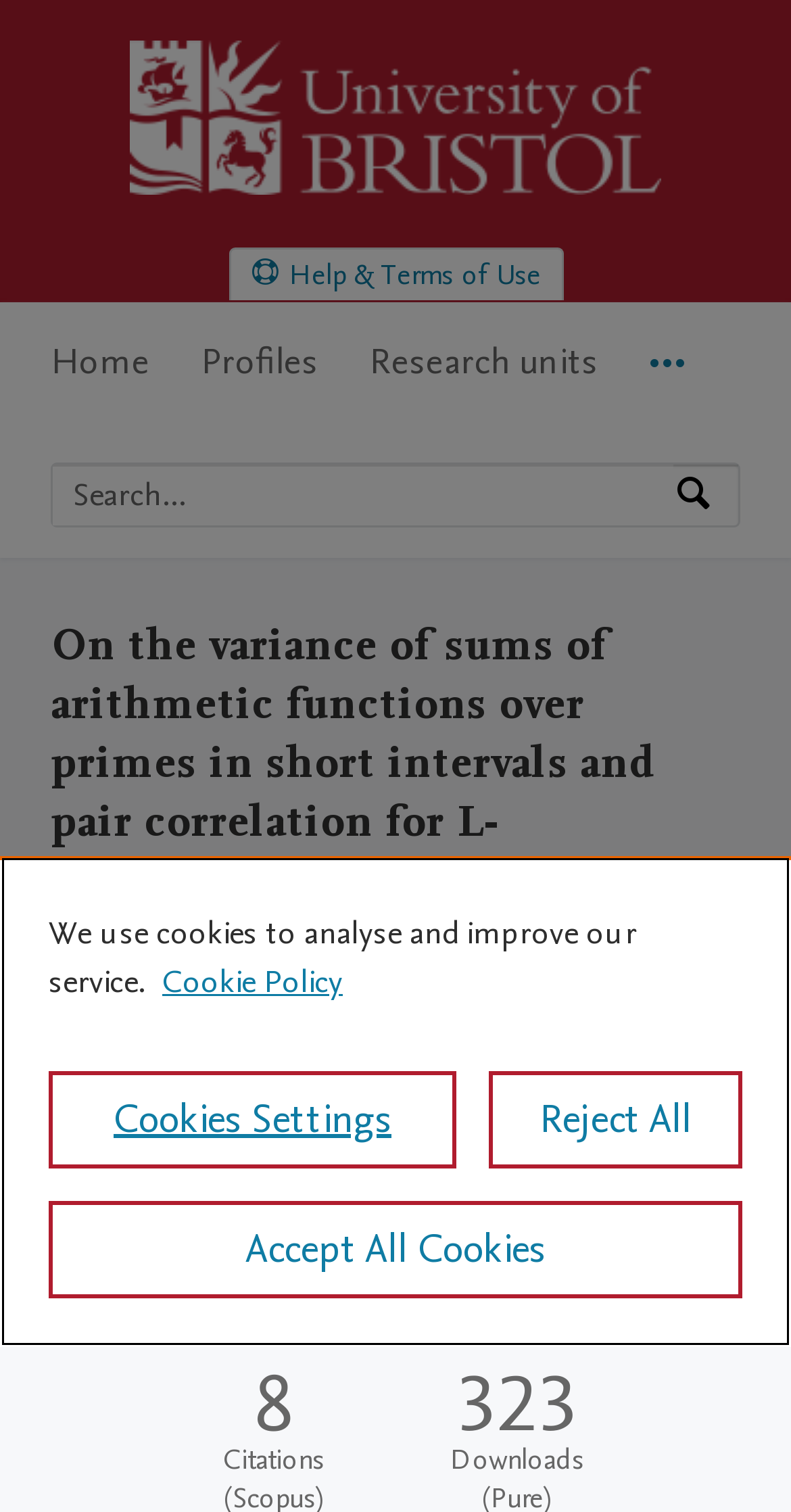Please identify the bounding box coordinates of the area that needs to be clicked to fulfill the following instruction: "View School of Mathematics."

[0.064, 0.67, 0.415, 0.697]